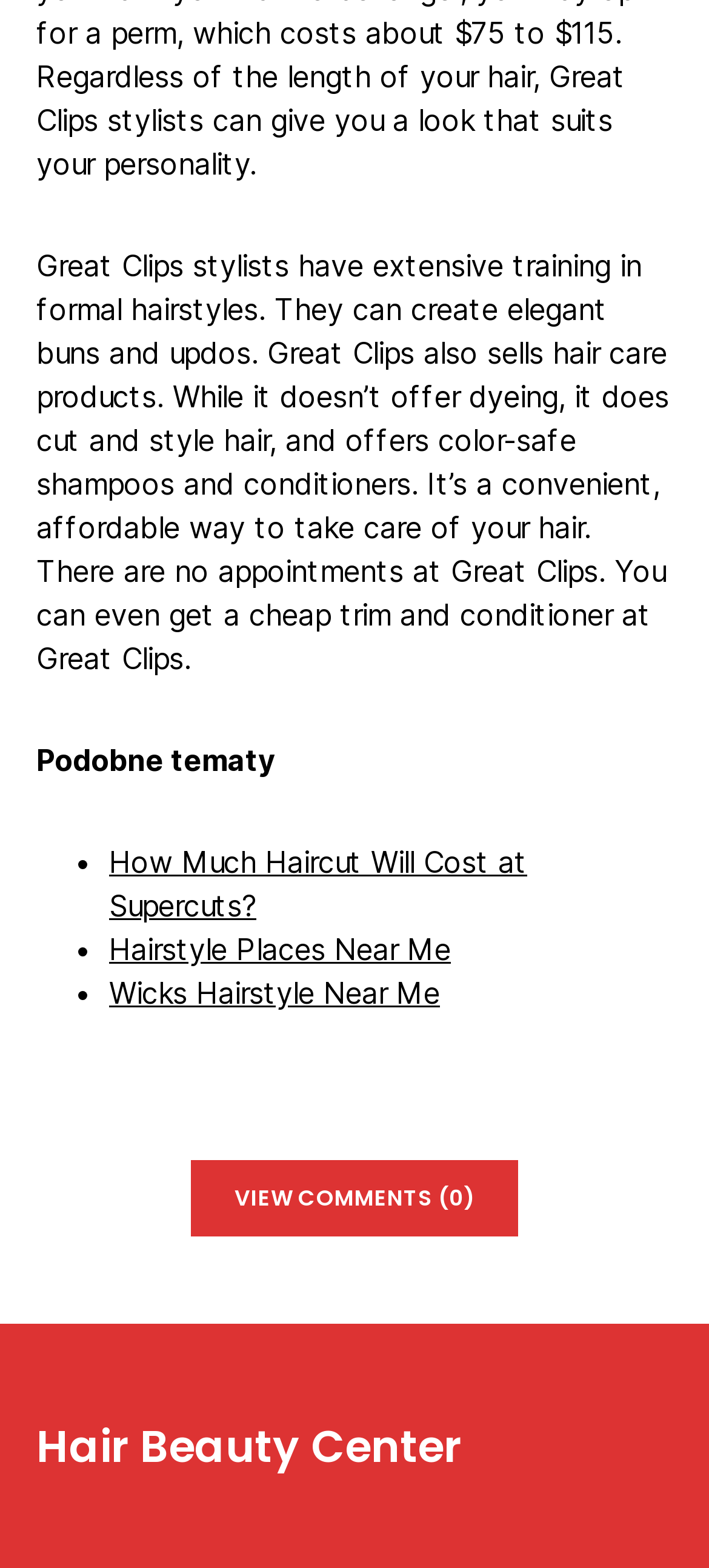Using the description "Hair Beauty Center", locate and provide the bounding box of the UI element.

[0.051, 0.902, 0.651, 0.944]